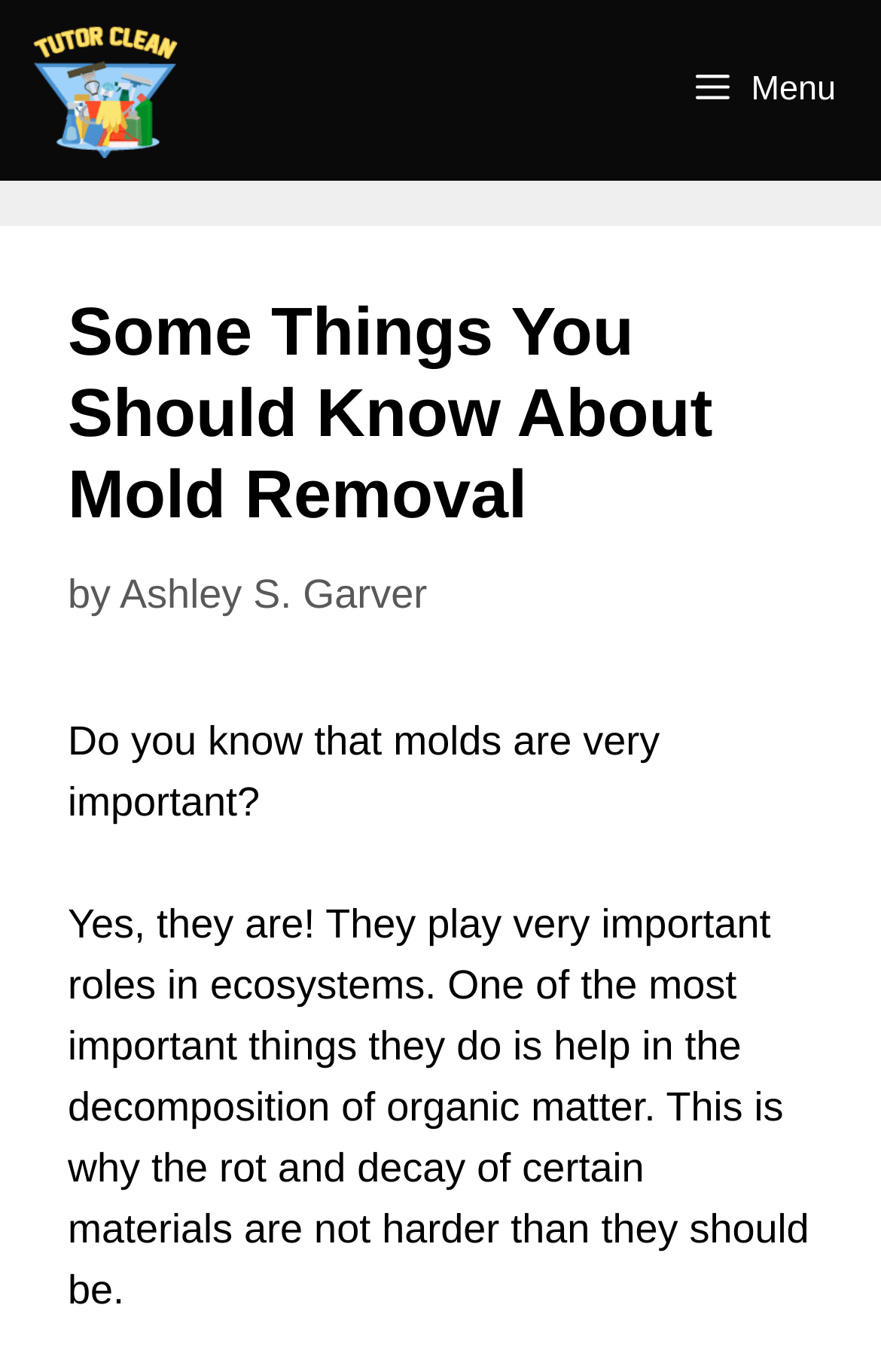Bounding box coordinates are given in the format (top-left x, top-left y, bottom-right x, bottom-right y). All values should be floating point numbers between 0 and 1. Provide the bounding box coordinate for the UI element described as: Menu

[0.688, 0.0, 1.0, 0.132]